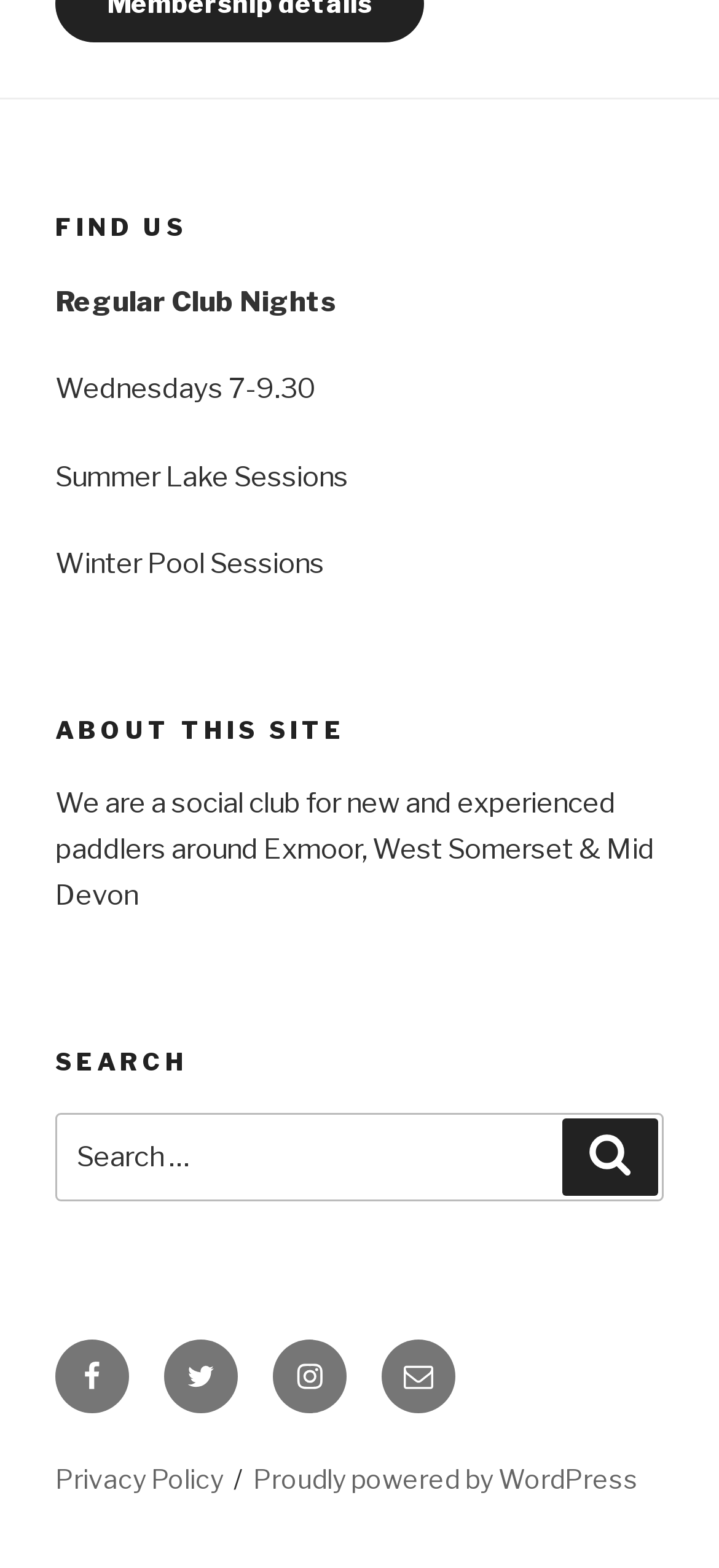Give the bounding box coordinates for this UI element: "Privacy Policy". The coordinates should be four float numbers between 0 and 1, arranged as [left, top, right, bottom].

[0.077, 0.933, 0.31, 0.953]